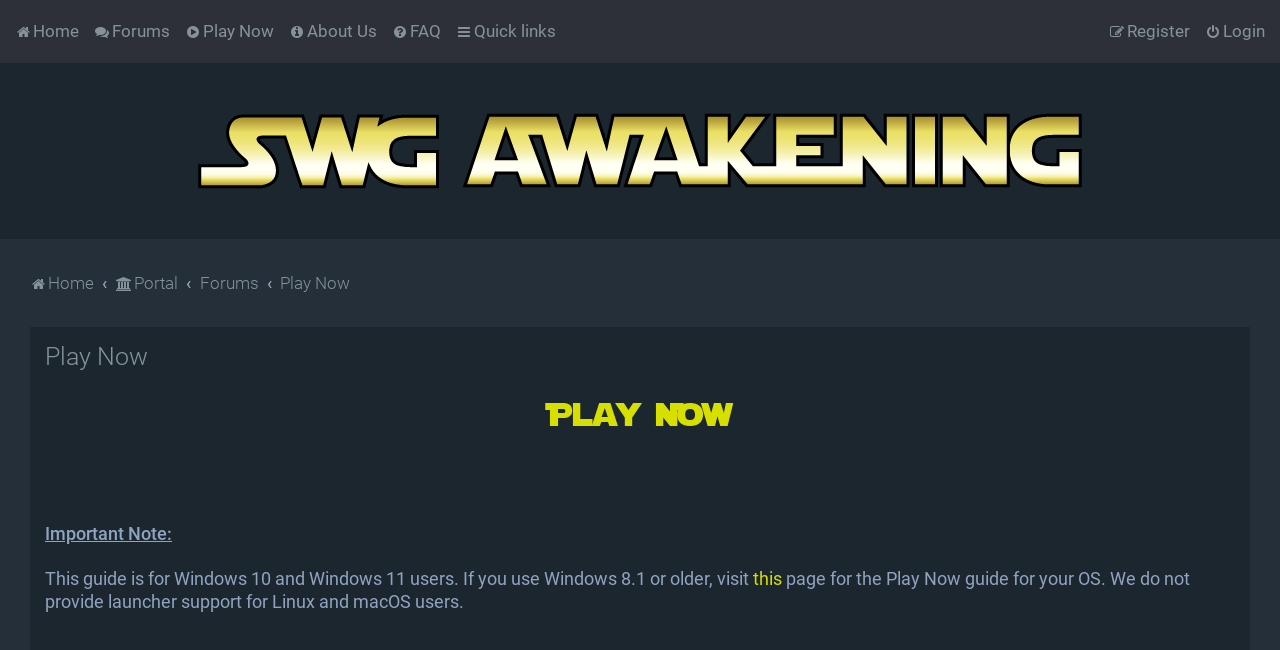What is the orientation of the menubar?
Look at the image and answer the question with a single word or phrase.

horizontal